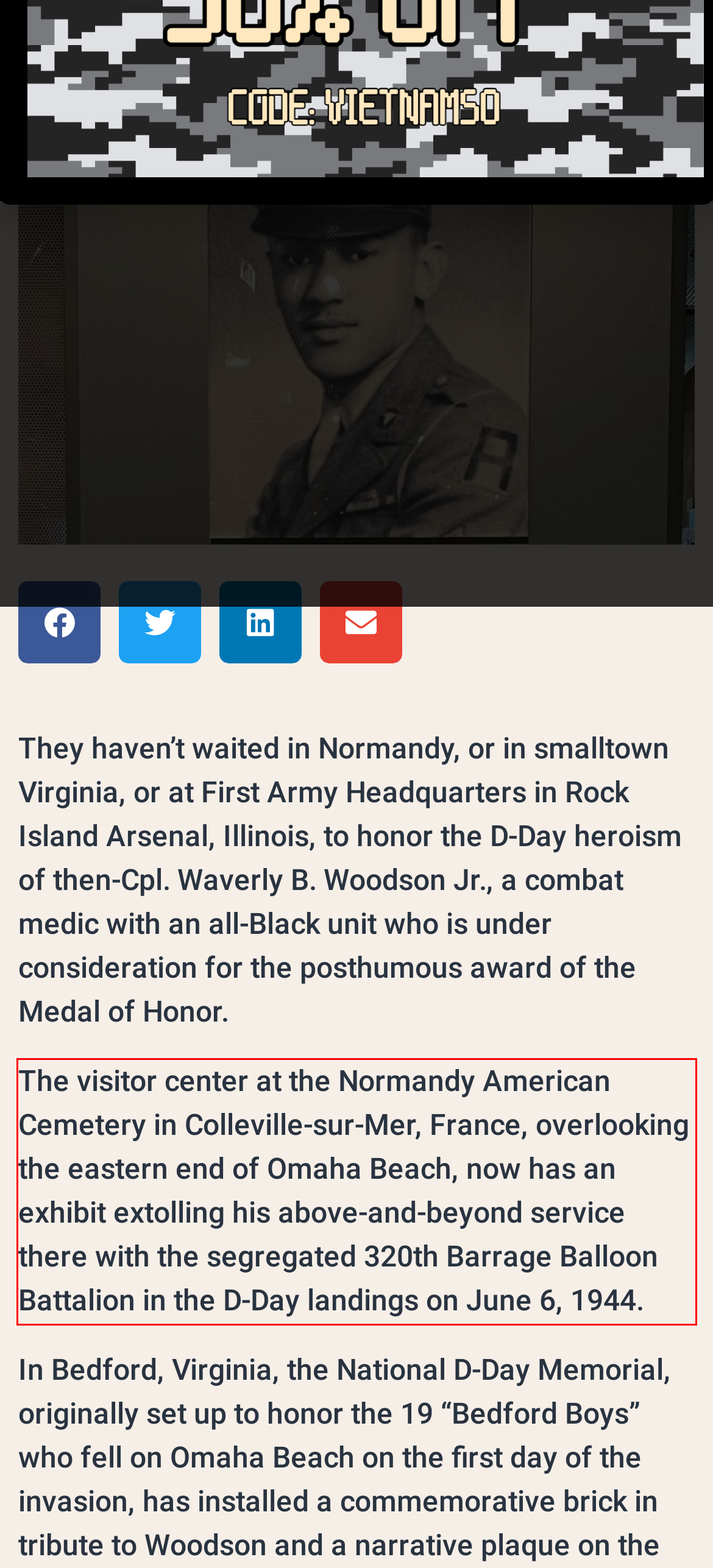Examine the webpage screenshot, find the red bounding box, and extract the text content within this marked area.

The visitor center at the Normandy American Cemetery in Colleville-sur-Mer, France, overlooking the eastern end of Omaha Beach, now has an exhibit extolling his above-and-beyond service there with the segregated 320th Barrage Balloon Battalion in the D-Day landings on June 6, 1944.